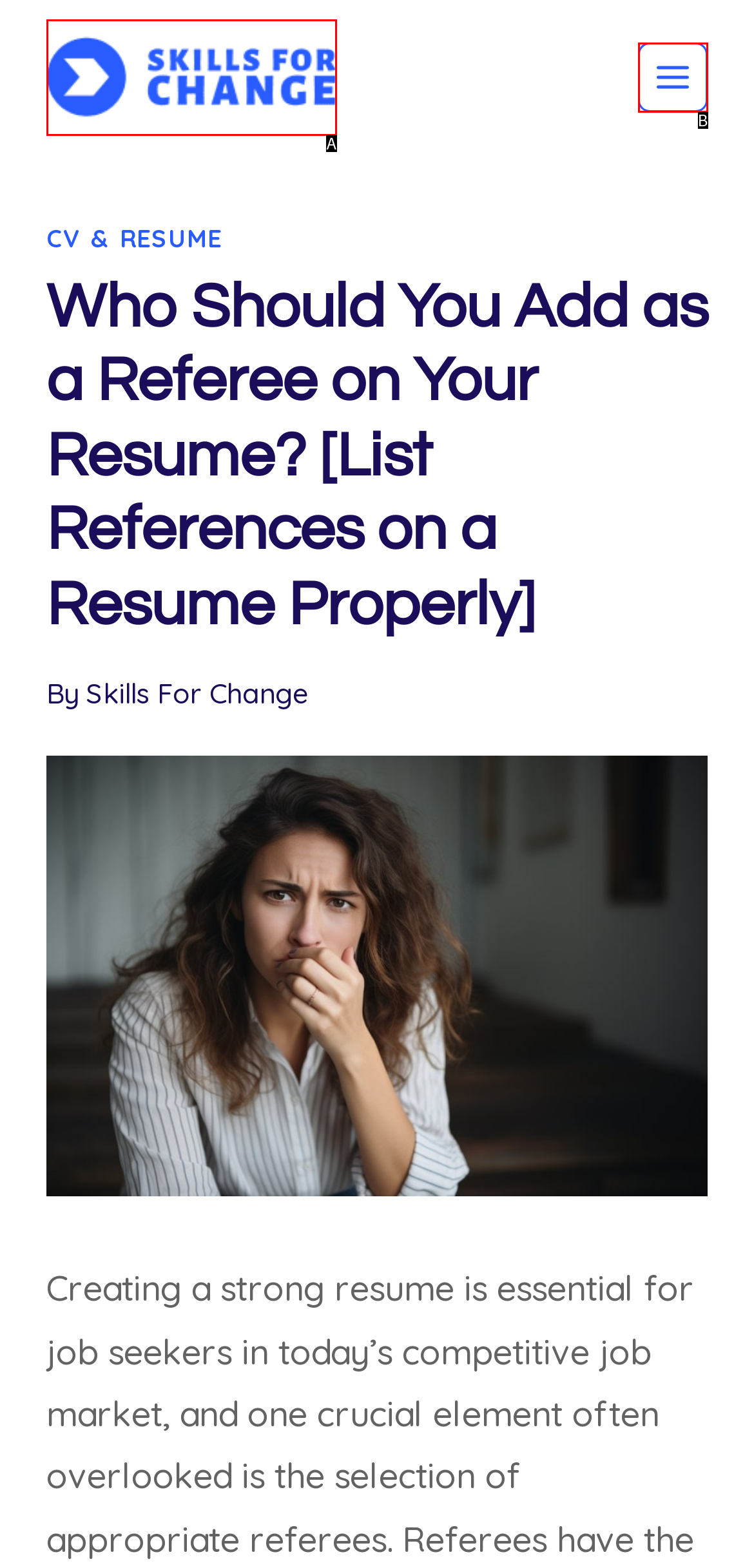Given the description: Toggle Menu, identify the corresponding option. Answer with the letter of the appropriate option directly.

B